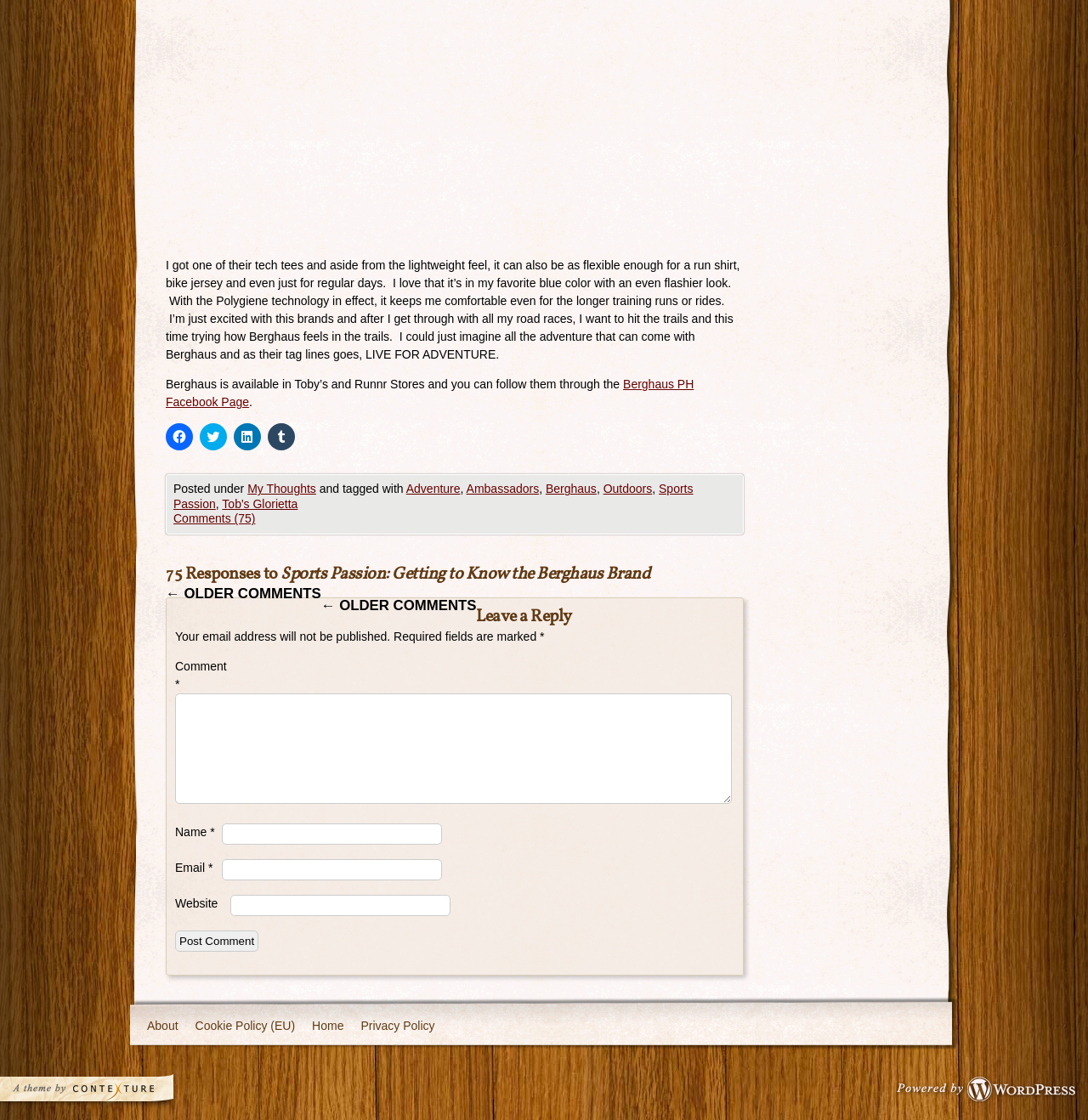How many comments are there on this post?
Please give a detailed and elaborate answer to the question.

The number of comments on this post is 75, which is indicated by the link 'Comments (75)' at the bottom of the page.